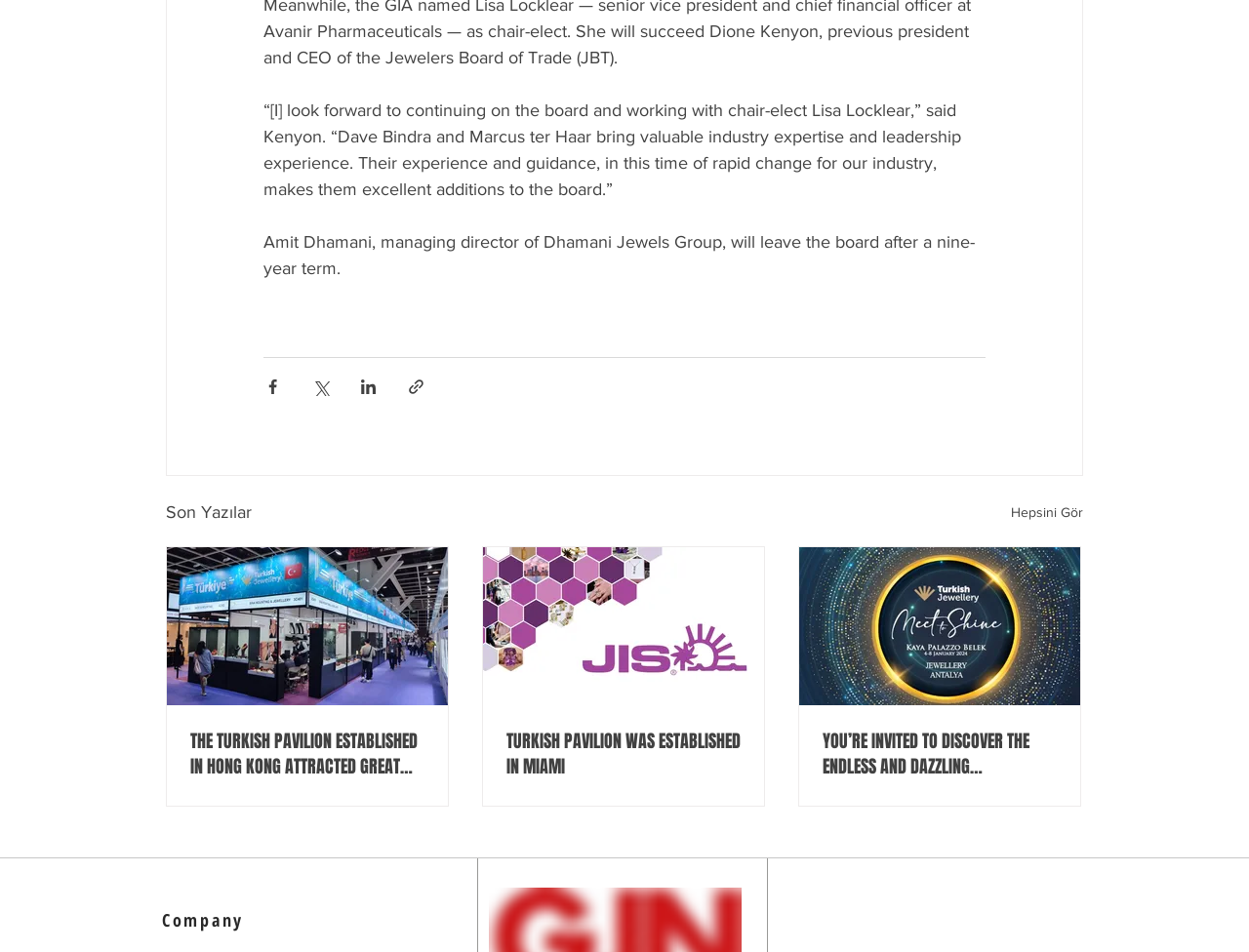Please provide a comprehensive answer to the question below using the information from the image: What is Kenyon looking forward to?

Based on the quote from Kenyon, it is clear that he is looking forward to continuing on the board and working with chair-elect Lisa Locklear.